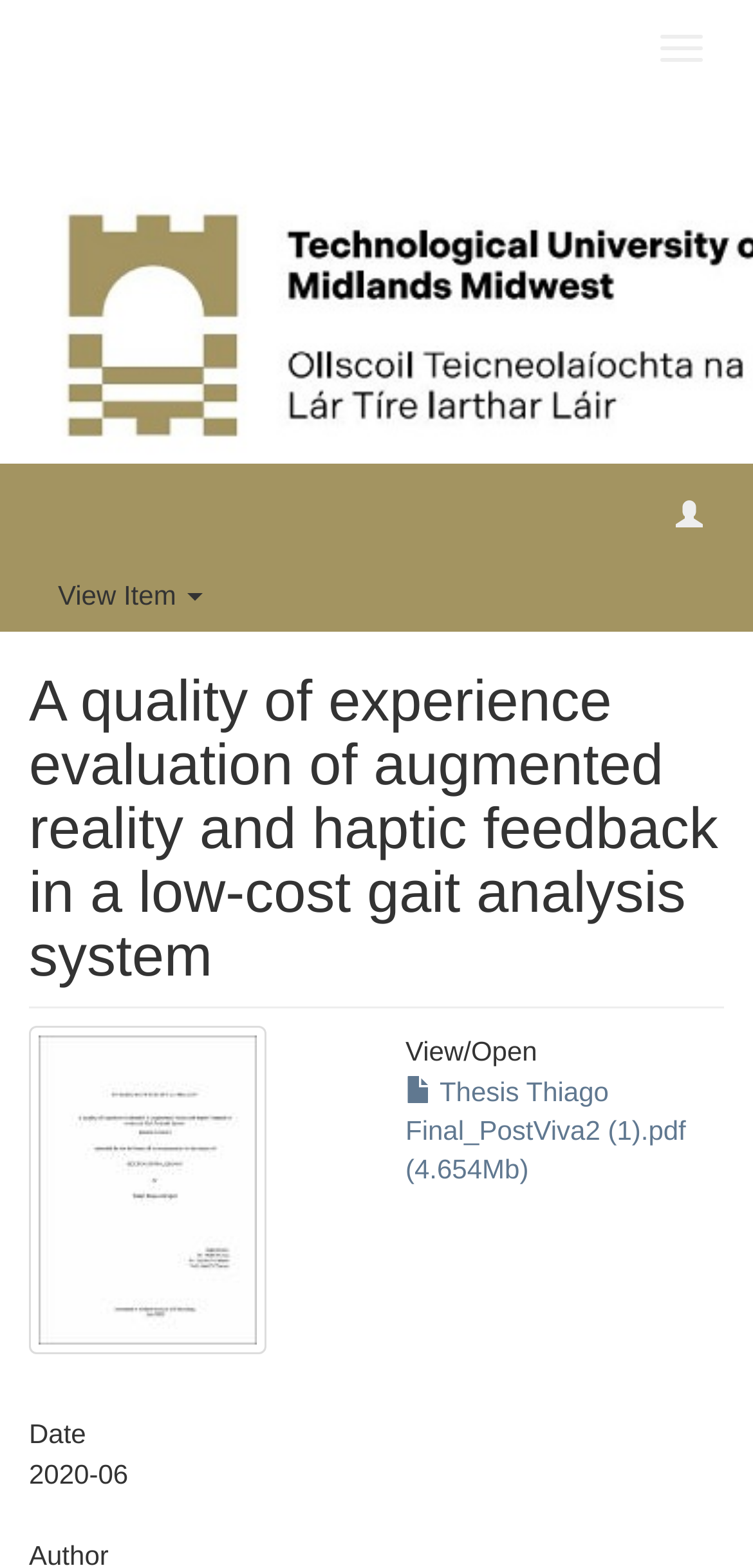Respond with a single word or phrase to the following question: What is the date of the thesis?

2020-06